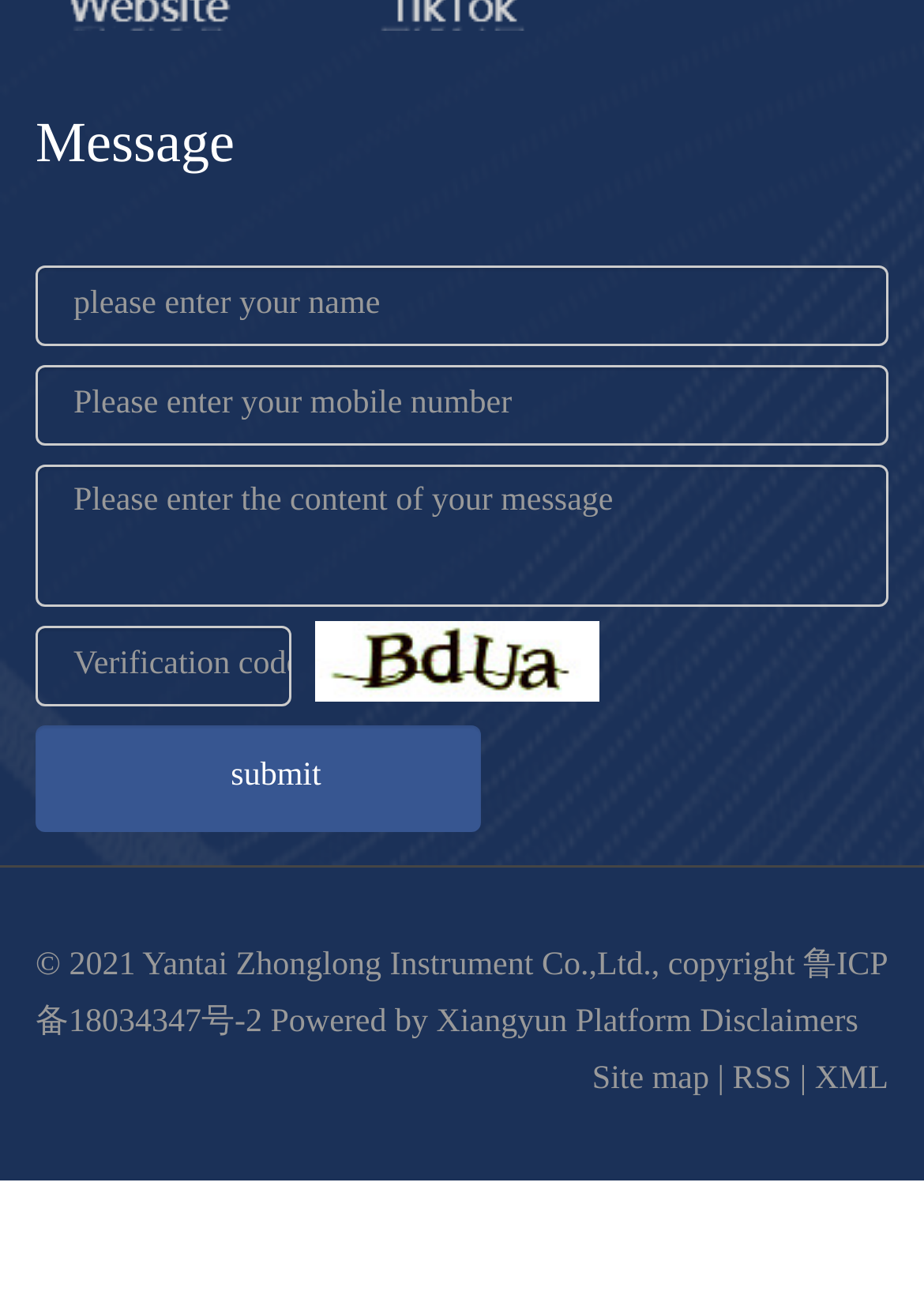Provide your answer in a single word or phrase: 
What is the purpose of the image?

To display a verification code